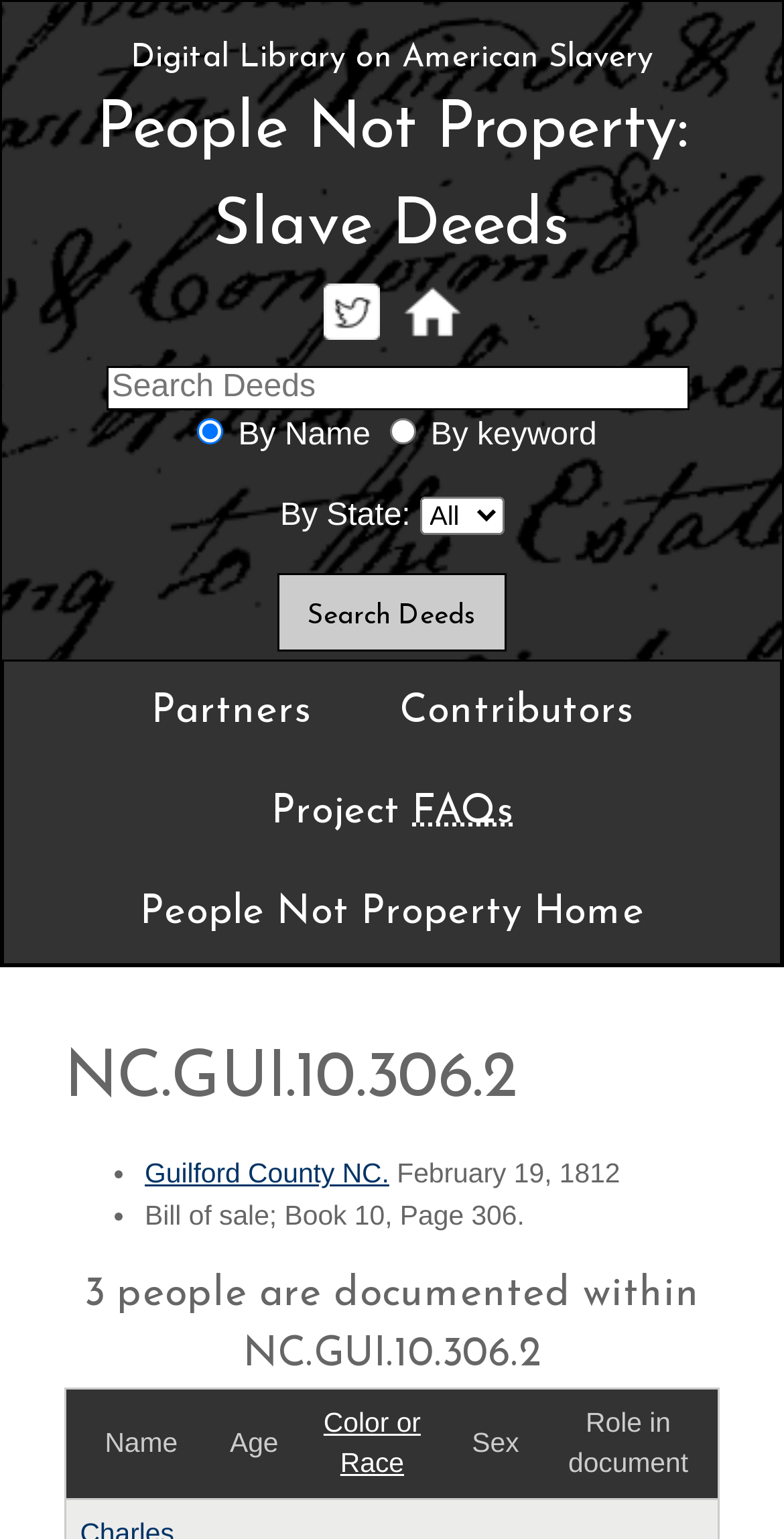Please answer the following query using a single word or phrase: 
What is the purpose of the textbox?

Search terms